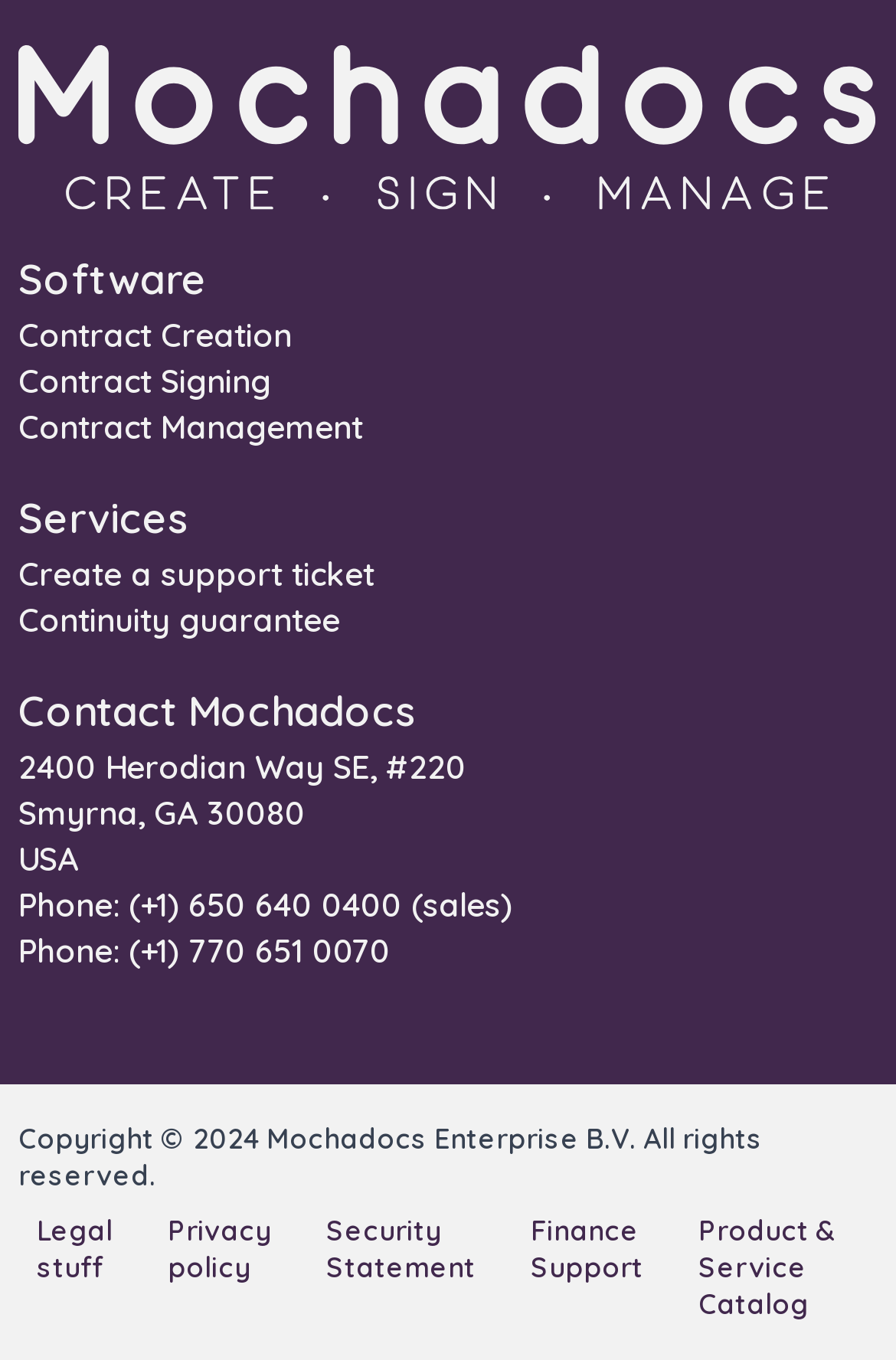Provide the bounding box coordinates for the UI element that is described as: "2400 Herodian Way SE, #220".

[0.021, 0.549, 0.521, 0.579]